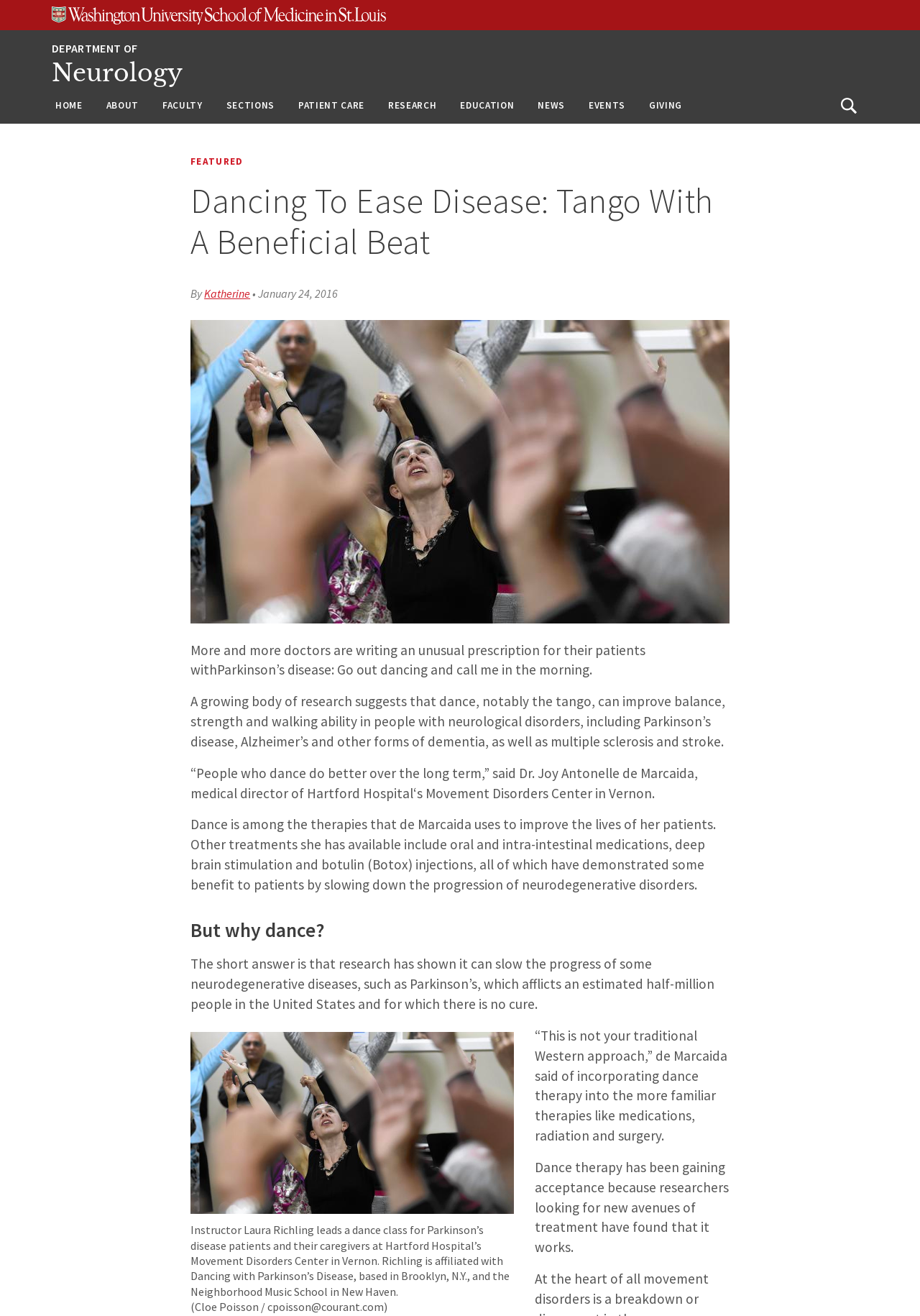Mark the bounding box of the element that matches the following description: "Patient Care".

[0.313, 0.066, 0.408, 0.093]